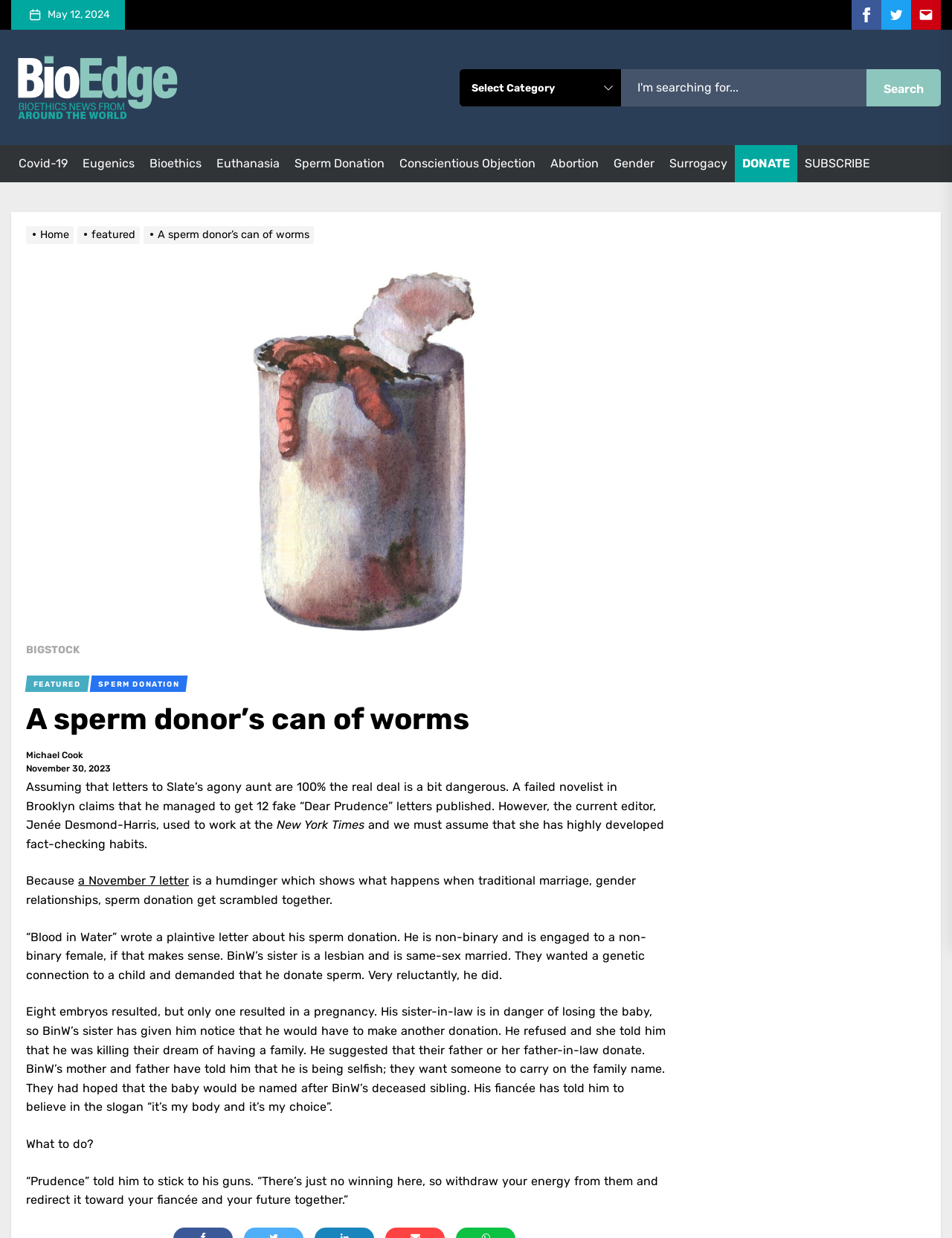Please pinpoint the bounding box coordinates for the region I should click to adhere to this instruction: "Donate".

[0.78, 0.126, 0.83, 0.138]